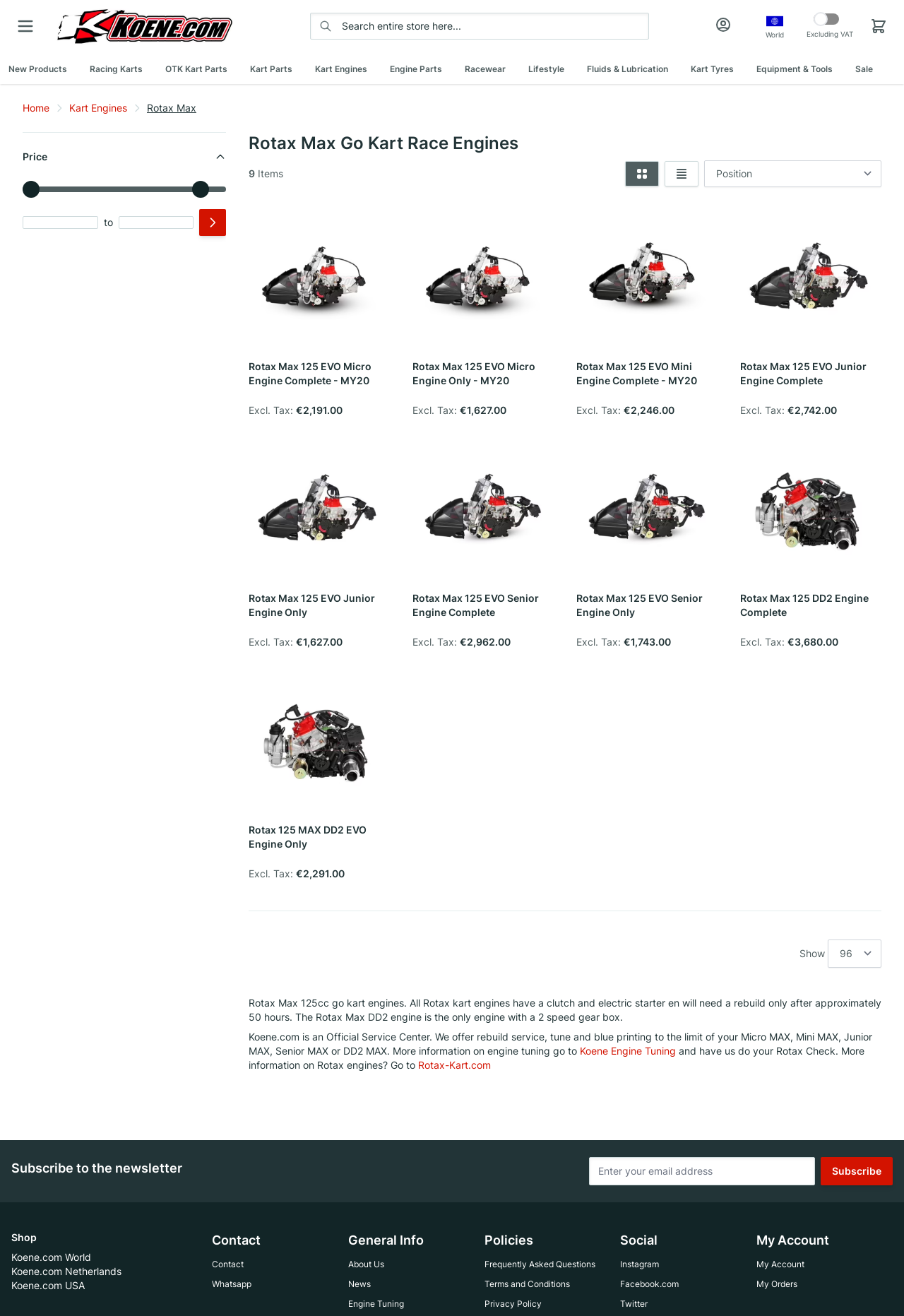Please find the bounding box coordinates of the element that needs to be clicked to perform the following instruction: "View shopping cart". The bounding box coordinates should be four float numbers between 0 and 1, represented as [left, top, right, bottom].

[0.956, 0.009, 0.988, 0.031]